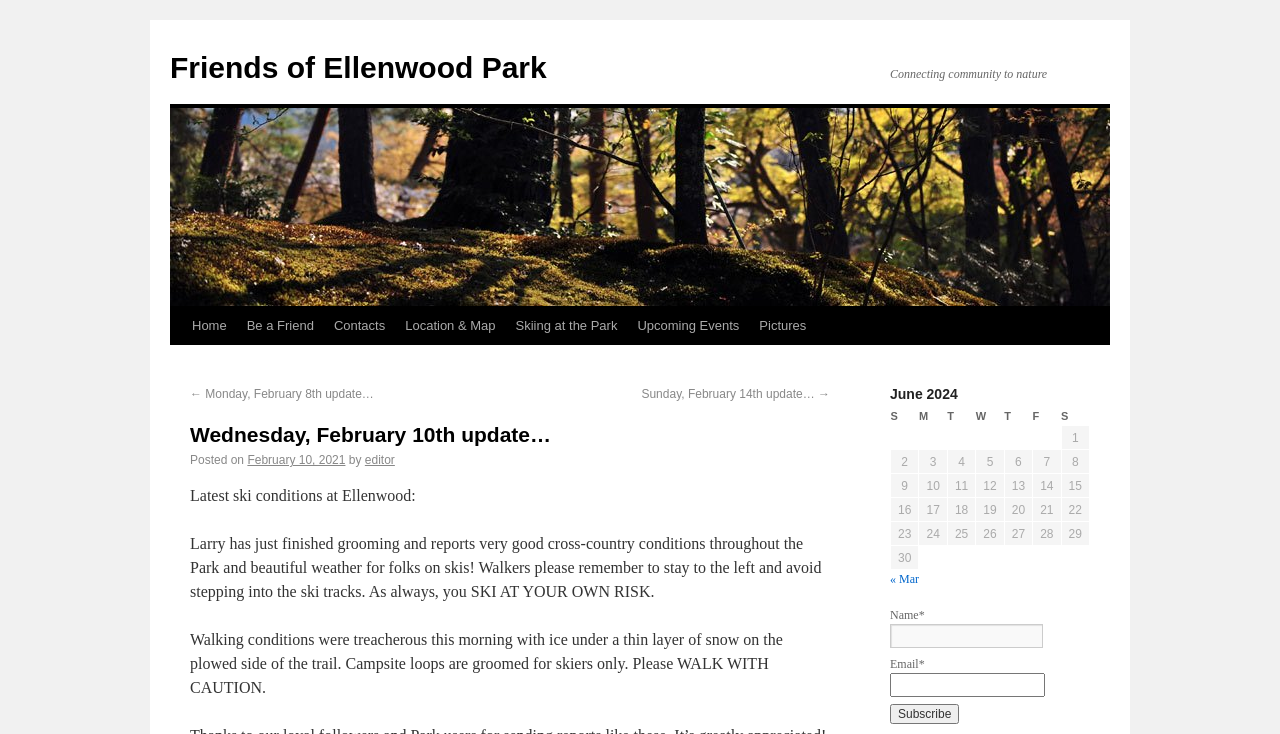Please identify the bounding box coordinates of the element's region that should be clicked to execute the following instruction: "Subscribe to the newsletter". The bounding box coordinates must be four float numbers between 0 and 1, i.e., [left, top, right, bottom].

[0.695, 0.96, 0.75, 0.987]